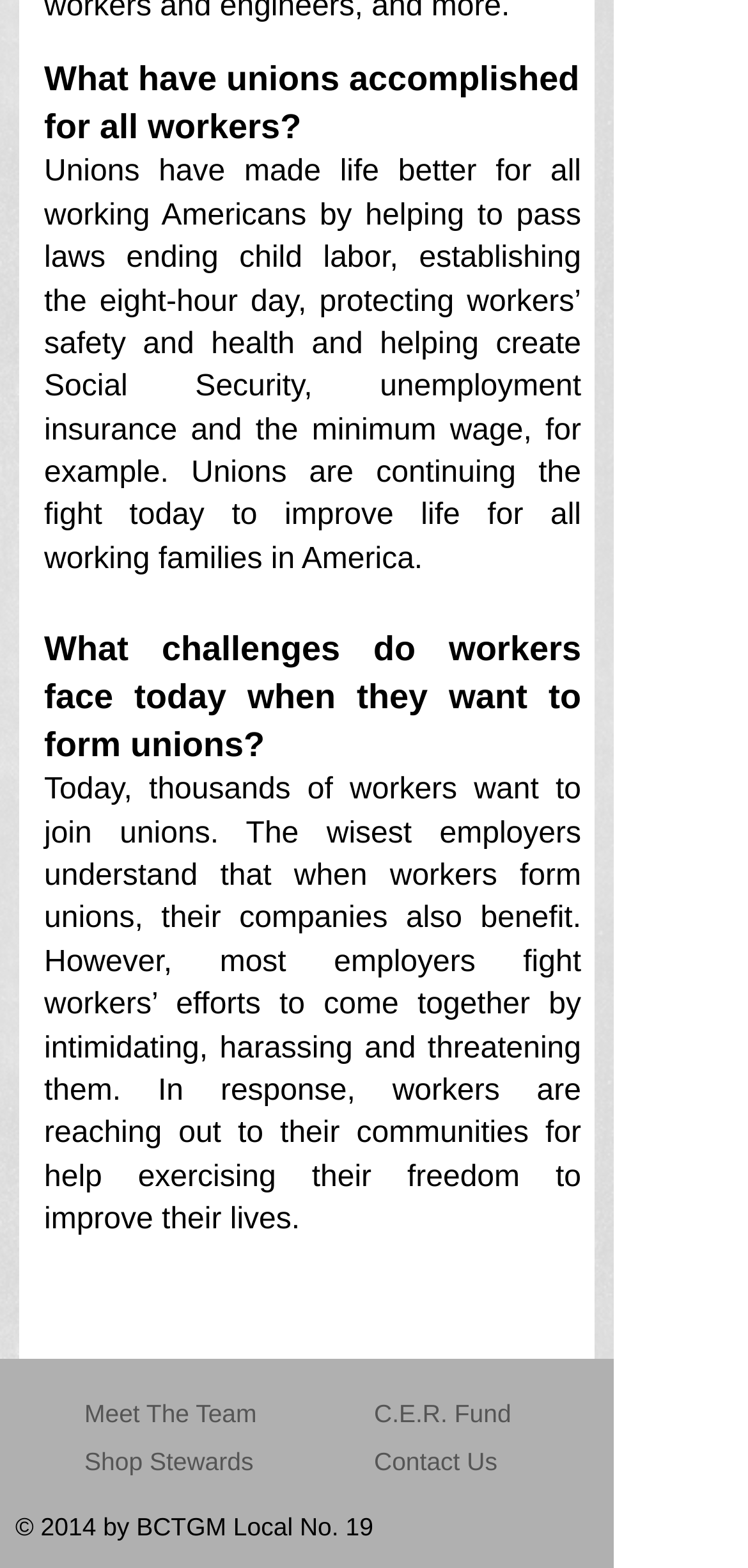Based on the description "Contact Us", find the bounding box of the specified UI element.

[0.5, 0.914, 0.744, 0.951]